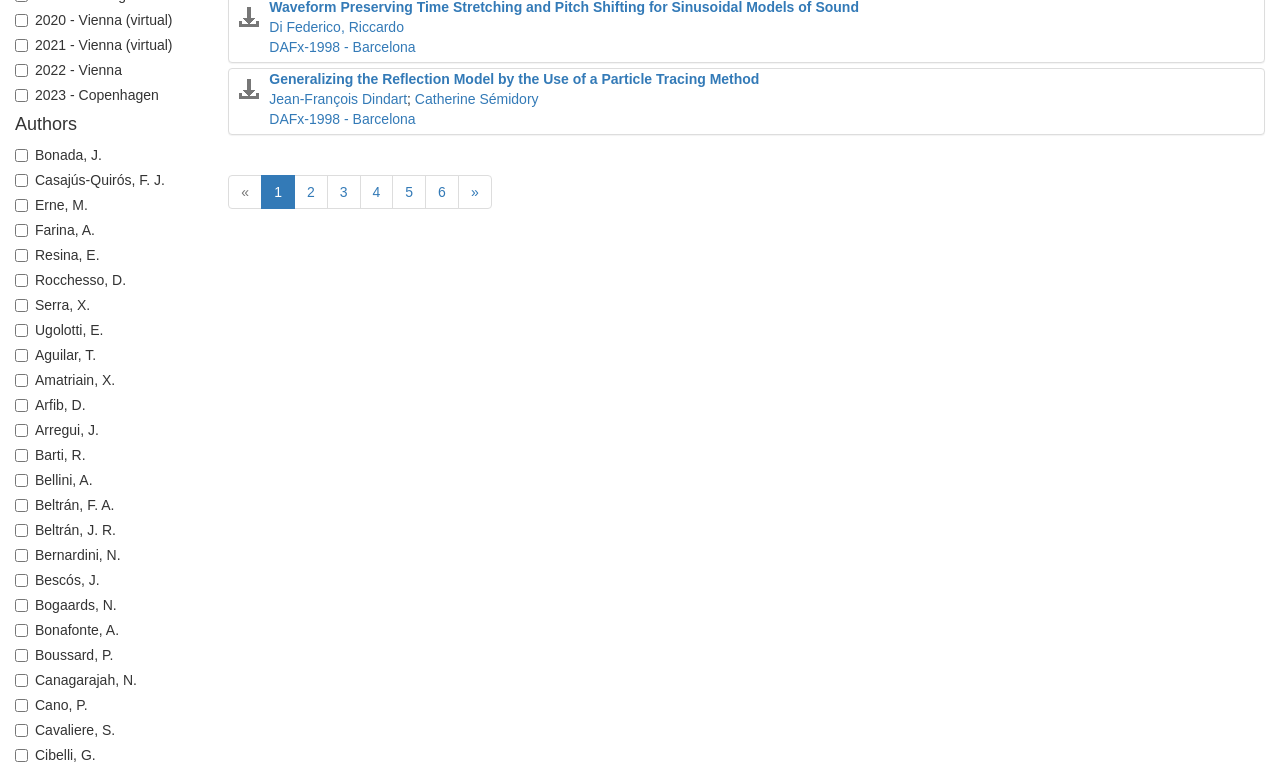Given the element description: "Di Federico, Riccardo", predict the bounding box coordinates of this UI element. The coordinates must be four float numbers between 0 and 1, given as [left, top, right, bottom].

[0.21, 0.025, 0.316, 0.045]